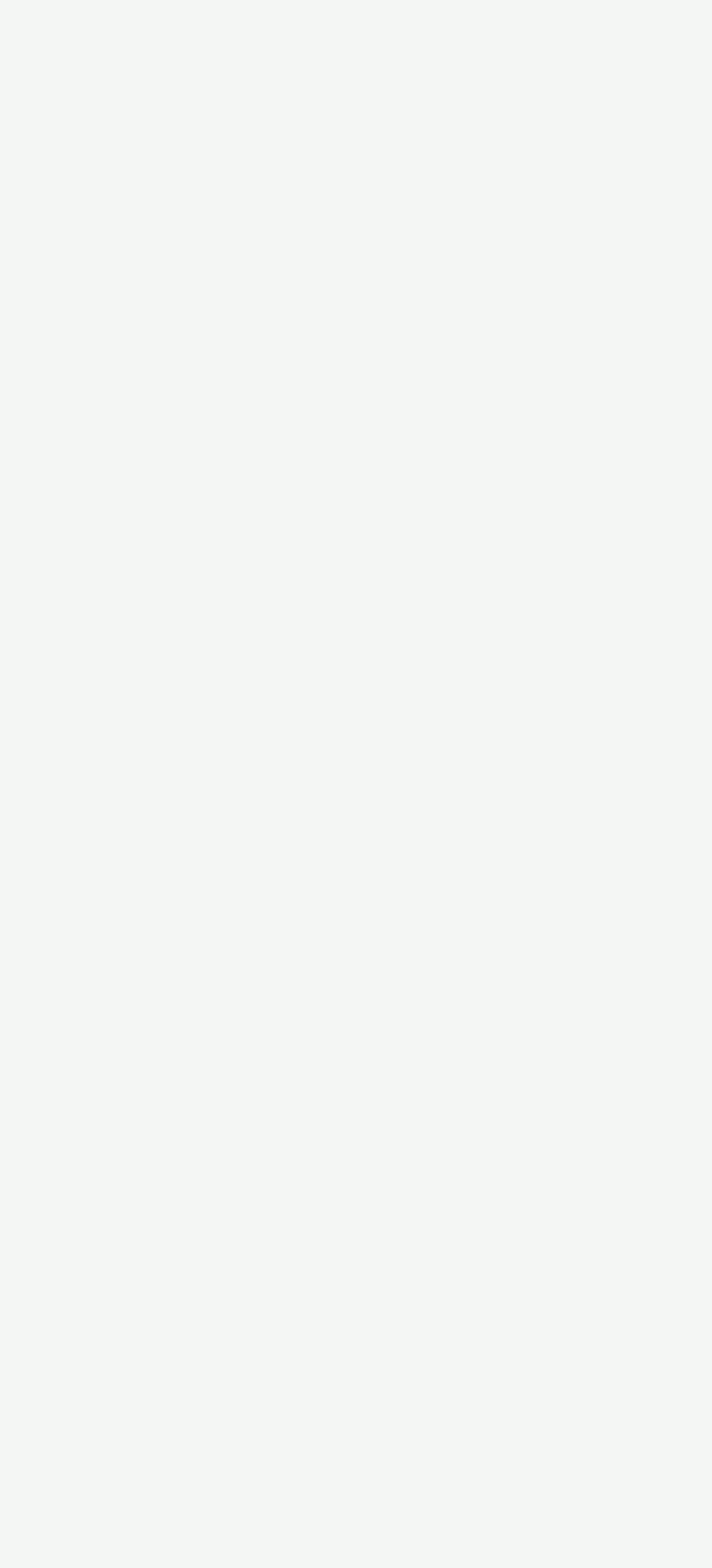Identify the bounding box coordinates for the element that needs to be clicked to fulfill this instruction: "Visit the shop". Provide the coordinates in the format of four float numbers between 0 and 1: [left, top, right, bottom].

[0.077, 0.656, 0.249, 0.675]